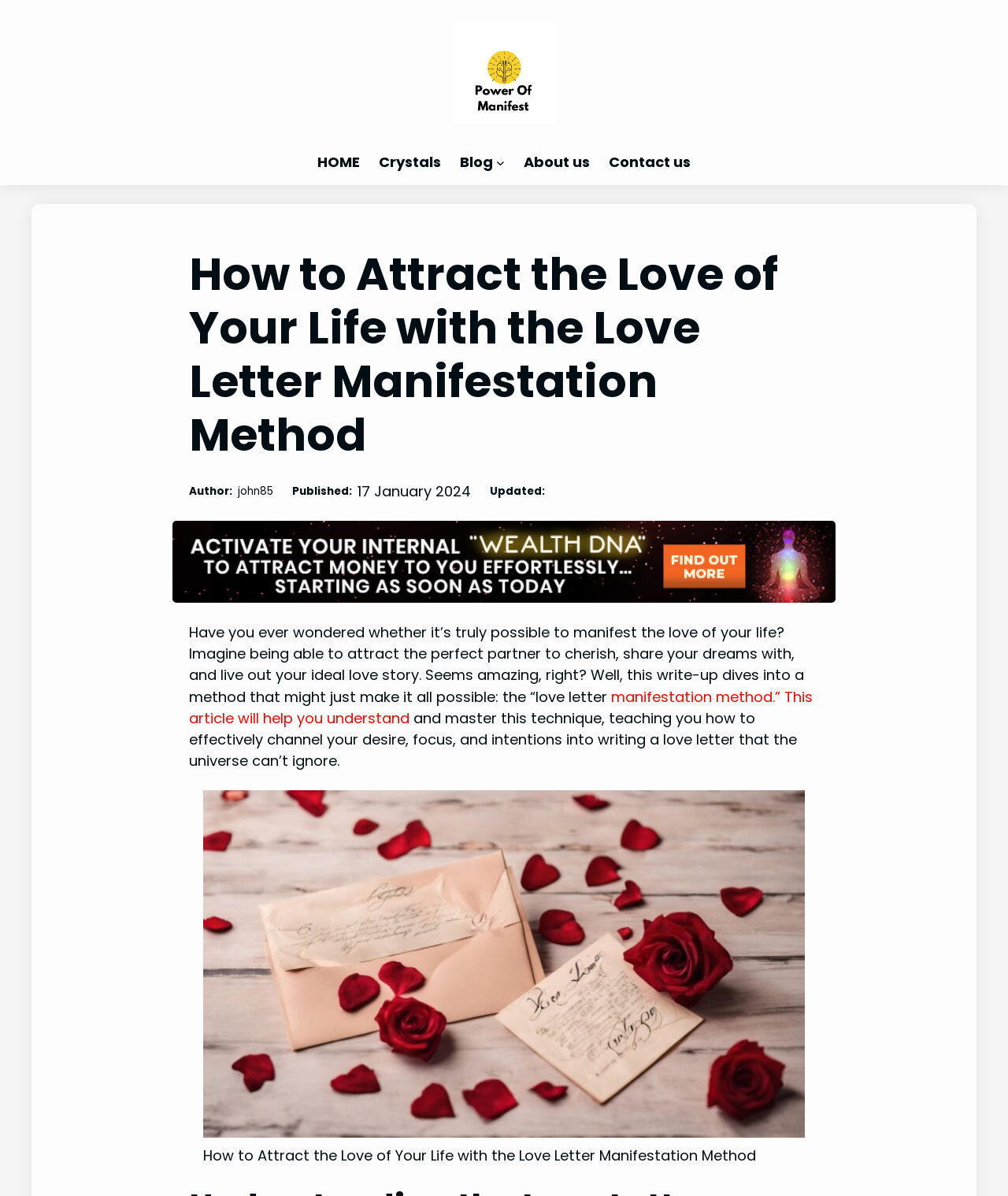Determine the bounding box of the UI element mentioned here: "Crystals". The coordinates must be in the format [left, top, right, bottom] with values ranging from 0 to 1.

[0.376, 0.127, 0.437, 0.145]